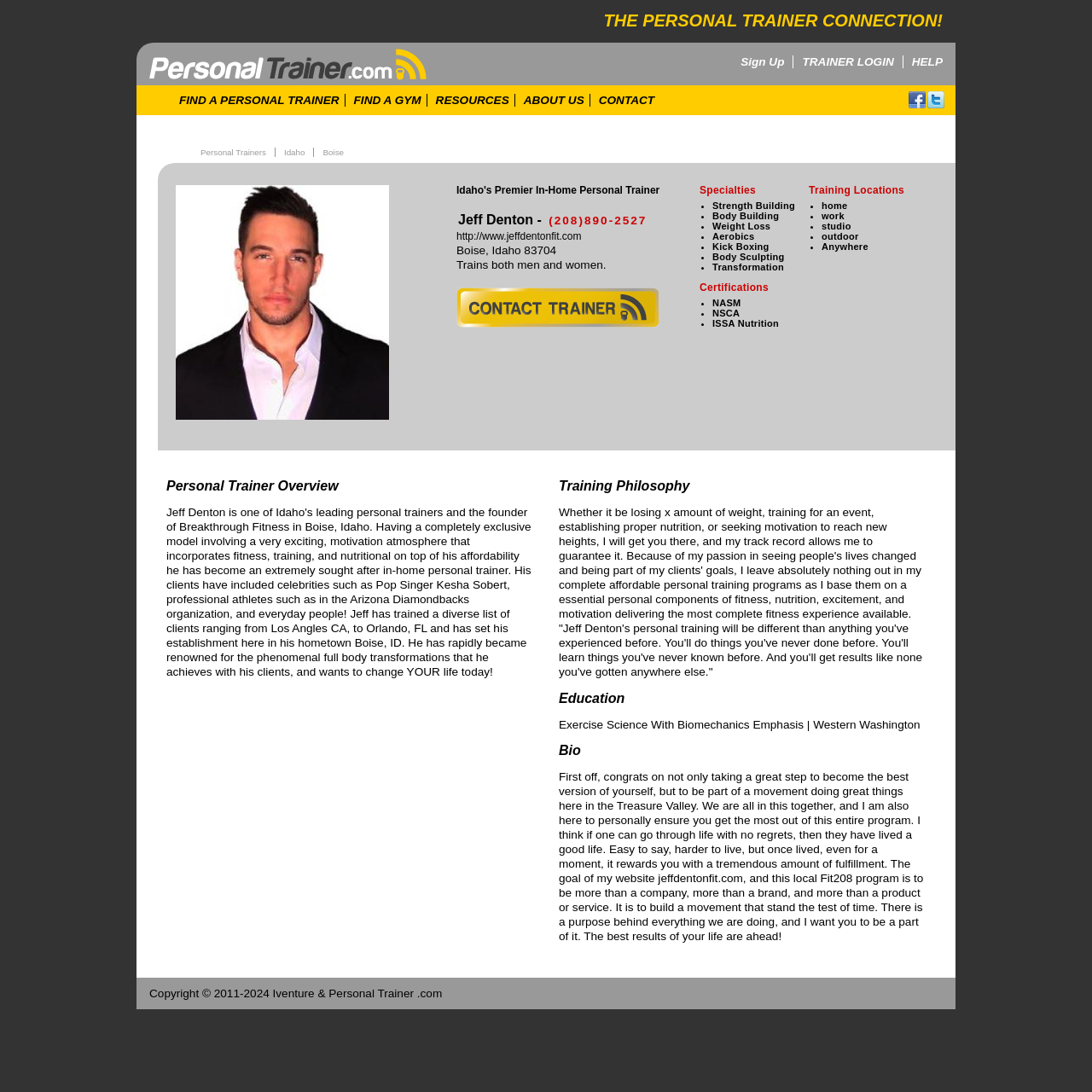Select the bounding box coordinates of the element I need to click to carry out the following instruction: "Click on 'contact trainer'".

[0.418, 0.263, 0.603, 0.3]